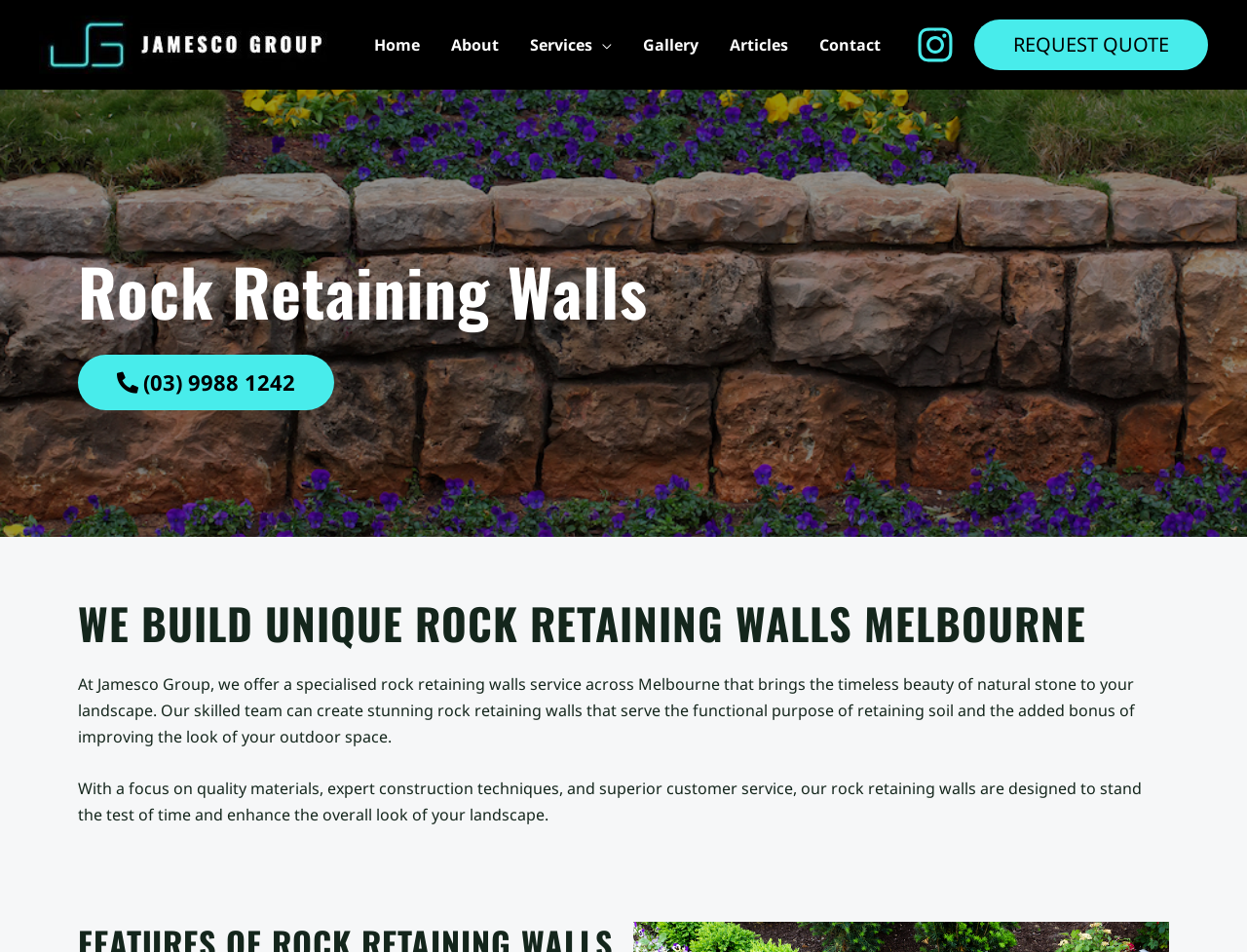What is the company's phone number?
Refer to the image and give a detailed response to the question.

The phone number can be found on the webpage, specifically in the section where it says 'REQUEST QUOTE', and it is displayed as a link with the text '(03) 9988 1242'.